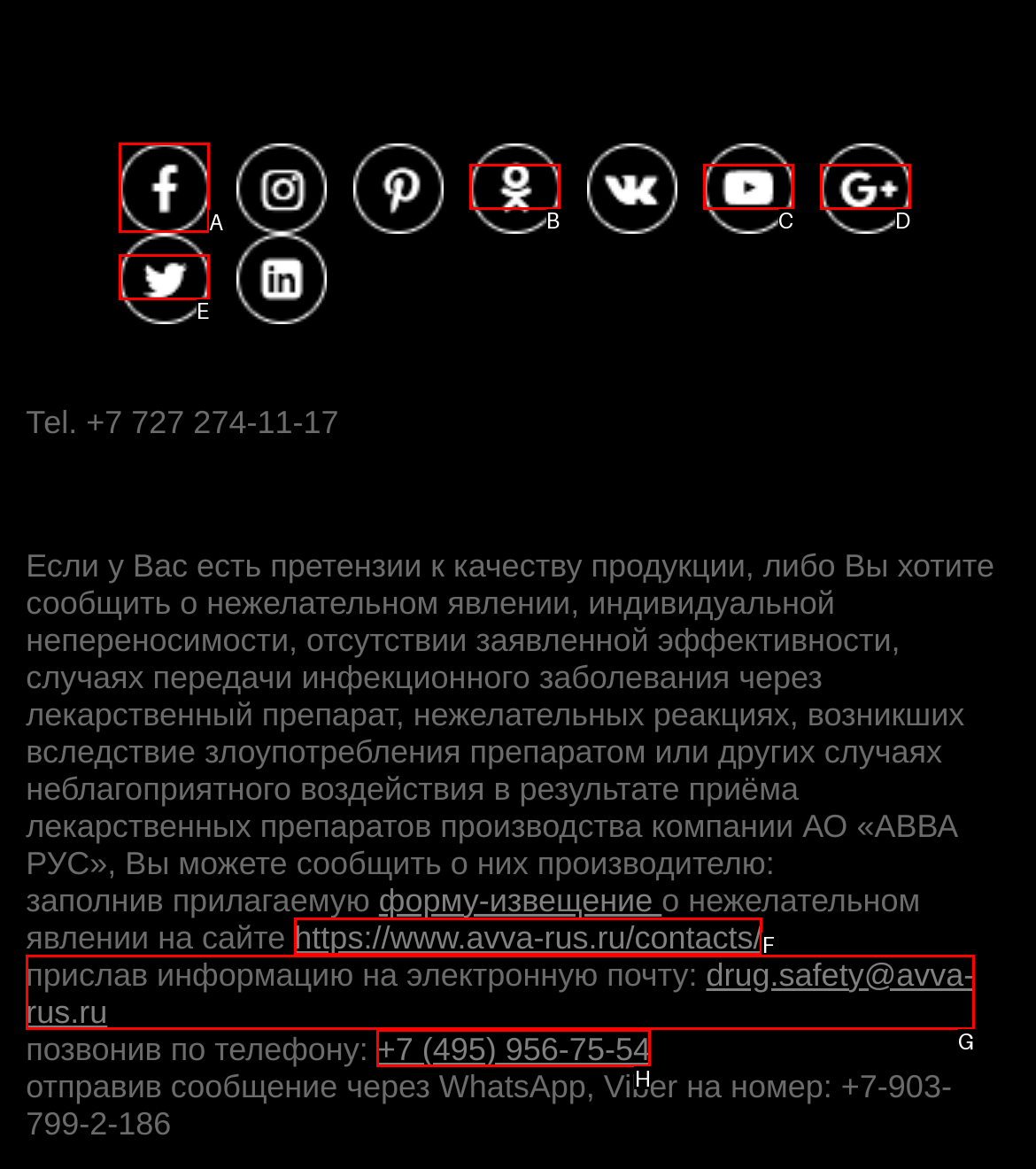Identify which HTML element to click to fulfill the following task: Click the first image. Provide your response using the letter of the correct choice.

A